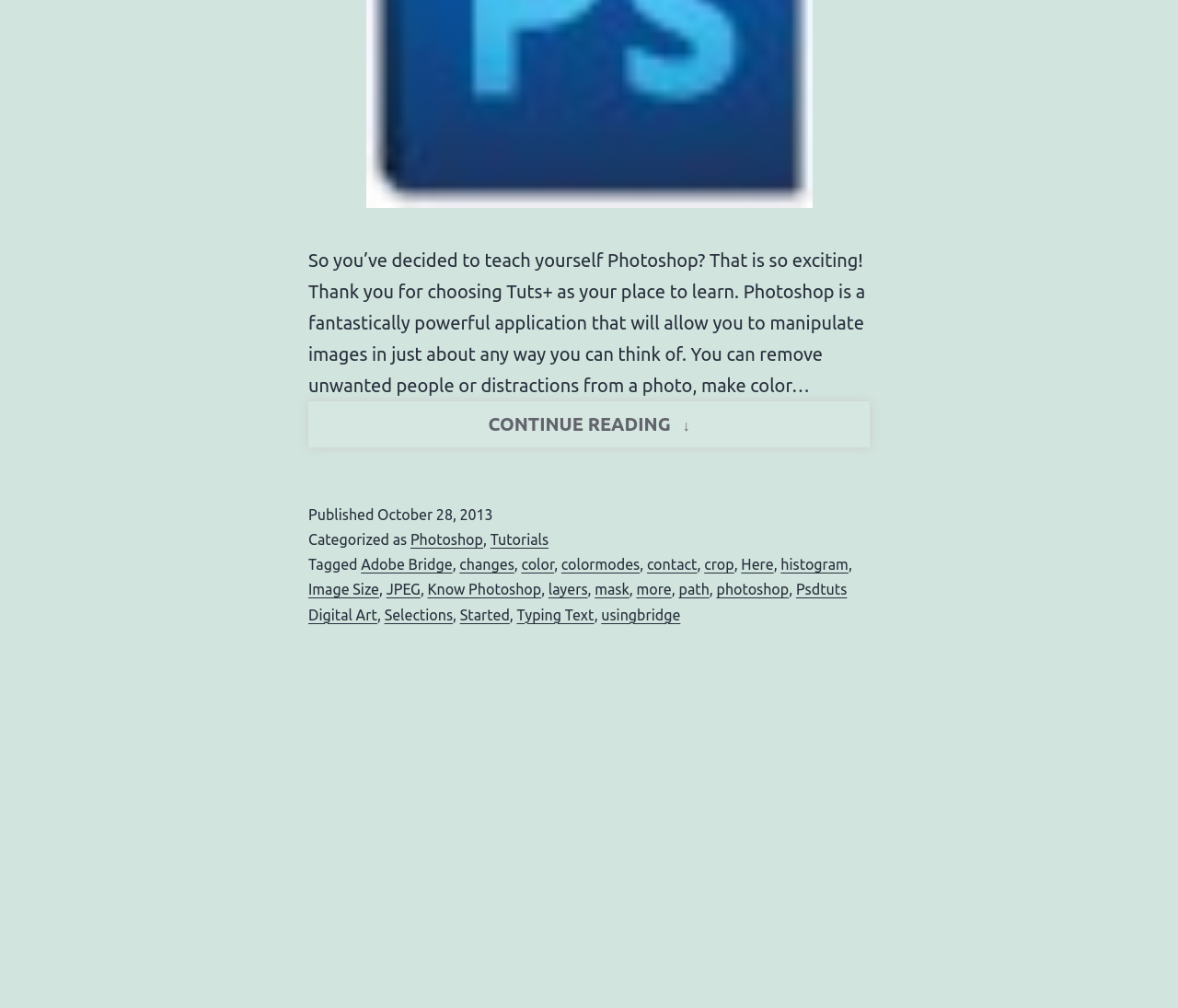Determine the bounding box coordinates for the element that should be clicked to follow this instruction: "Click on 'Tutorials' category link". The coordinates should be given as four float numbers between 0 and 1, in the format [left, top, right, bottom].

[0.416, 0.527, 0.466, 0.543]